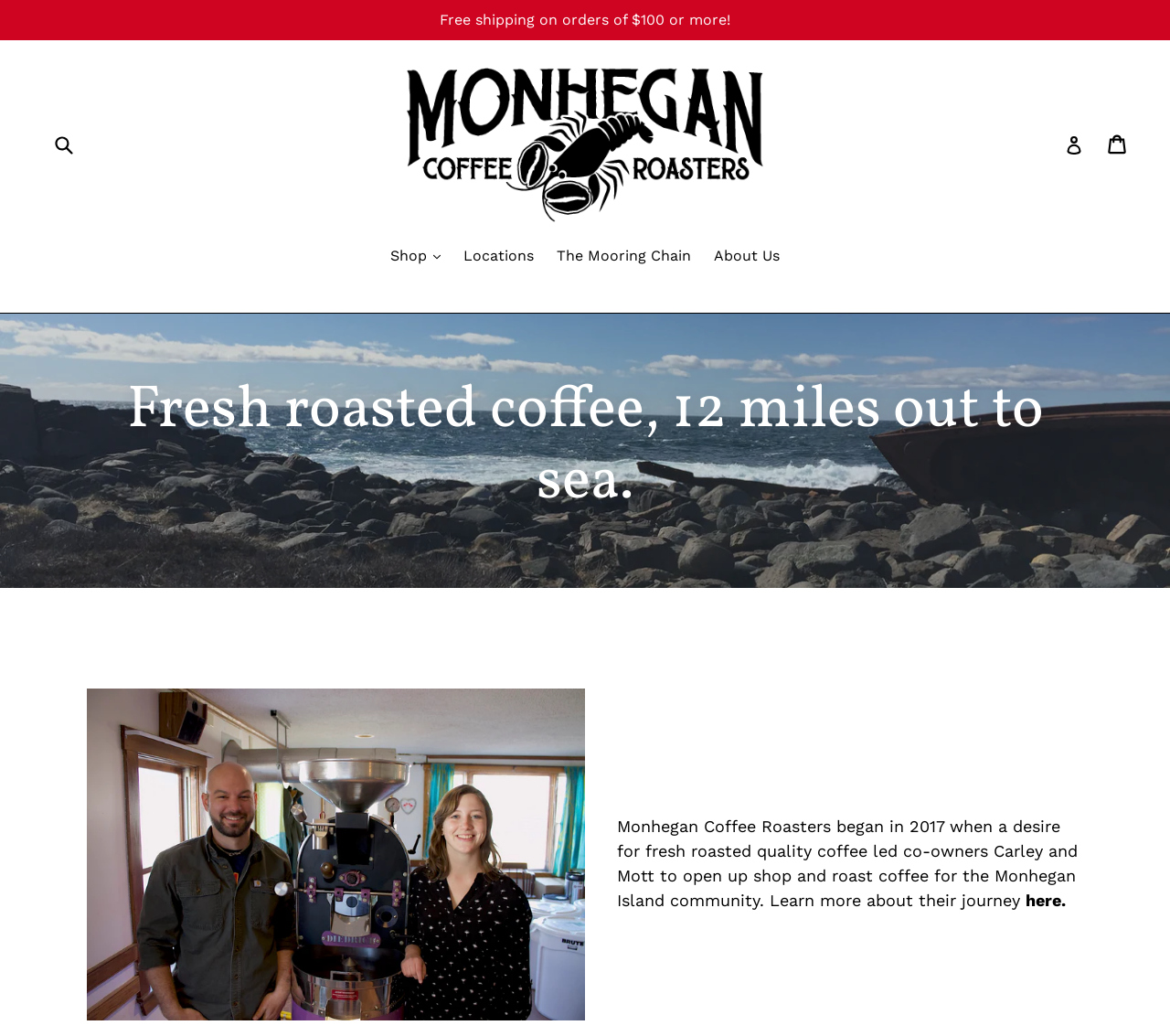Carefully examine the image and provide an in-depth answer to the question: What is the name of the coffee roasters?

I found the answer by looking at the heading element with the text 'Monhegan Coffee Roasters' which is a prominent element on the page, indicating that it is the name of the coffee roasters.